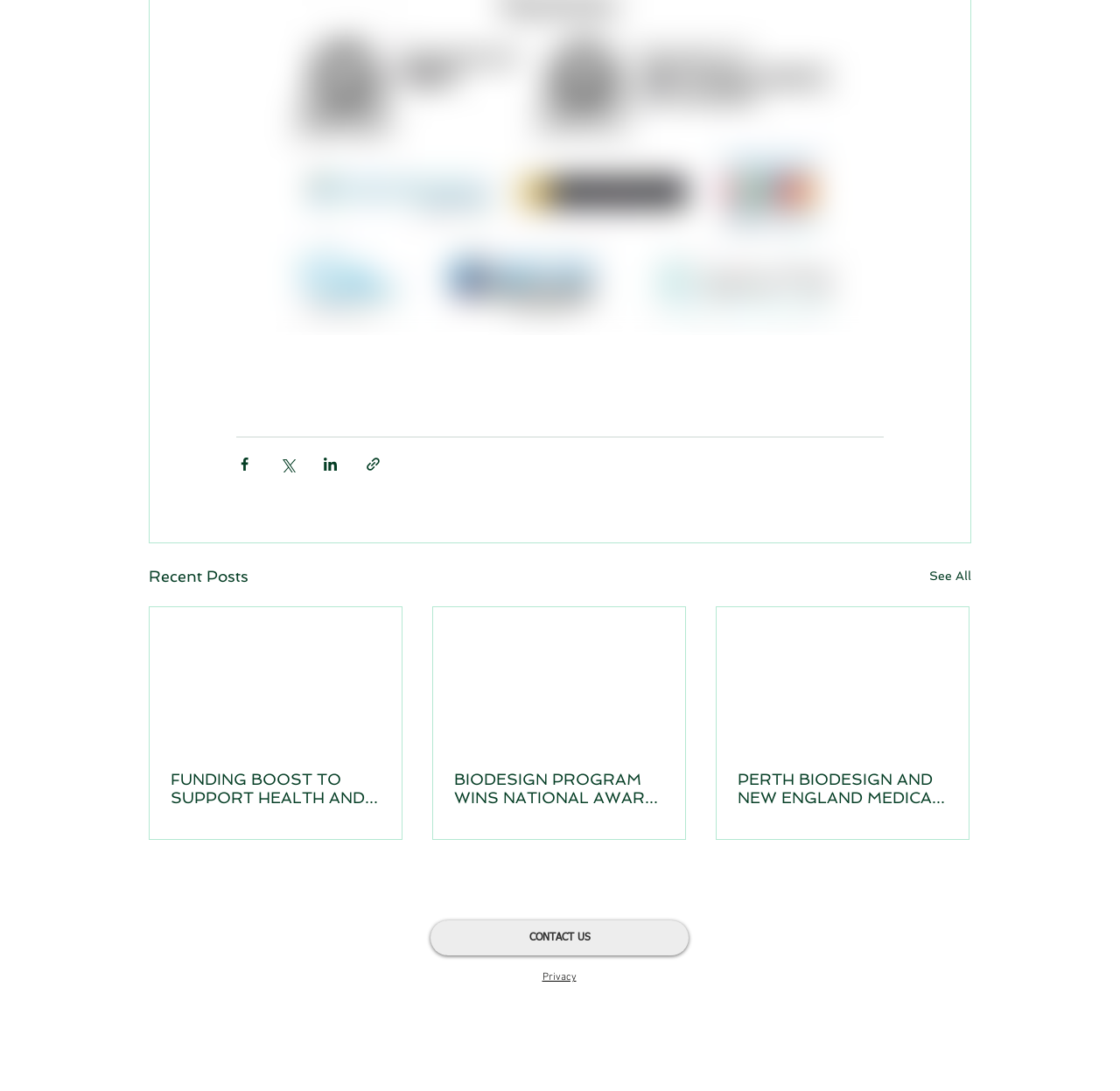Pinpoint the bounding box coordinates of the clickable element needed to complete the instruction: "View recent posts". The coordinates should be provided as four float numbers between 0 and 1: [left, top, right, bottom].

[0.133, 0.516, 0.222, 0.54]